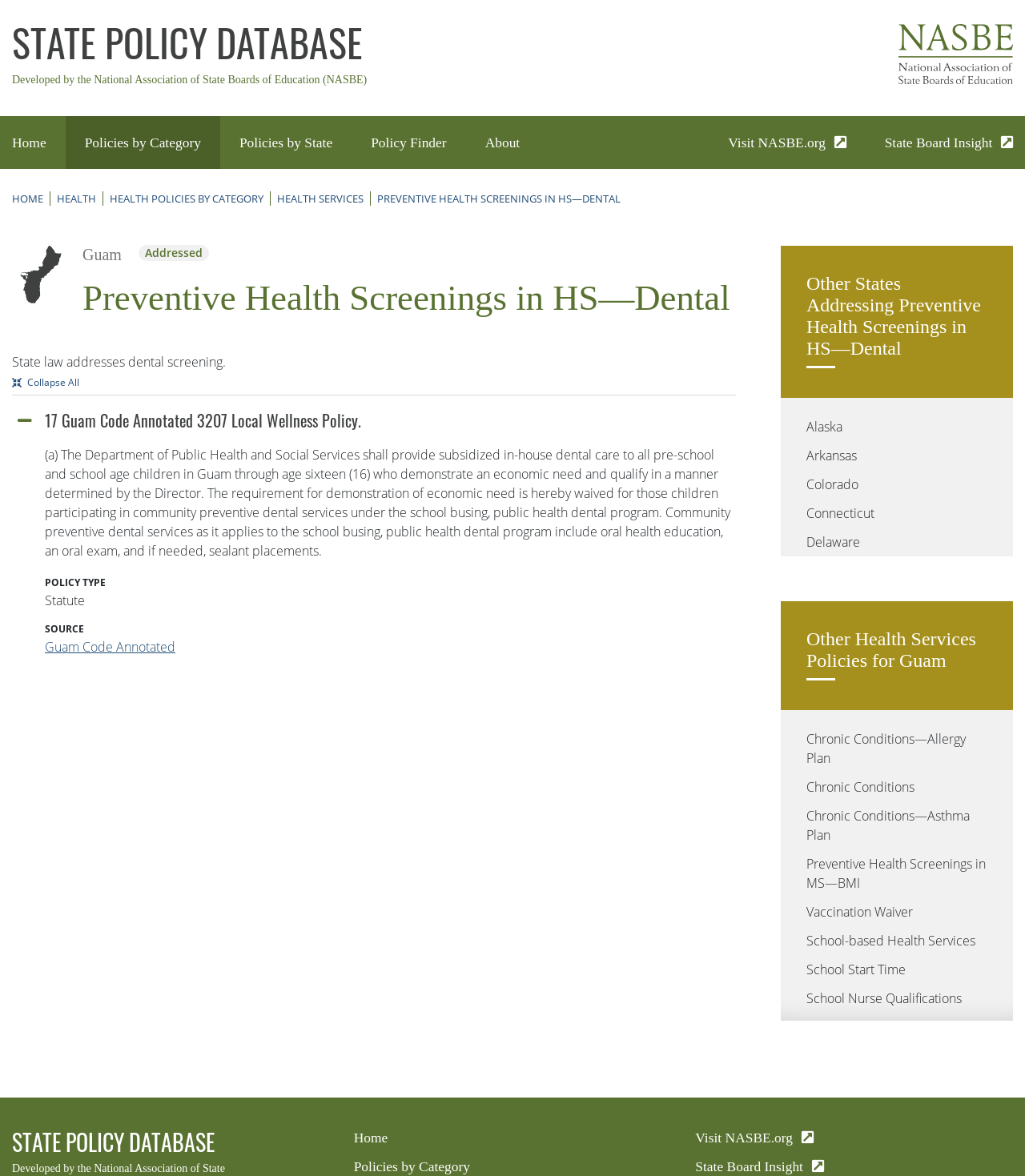What is the source of the policy?
Using the visual information, answer the question in a single word or phrase.

Guam Code Annotated